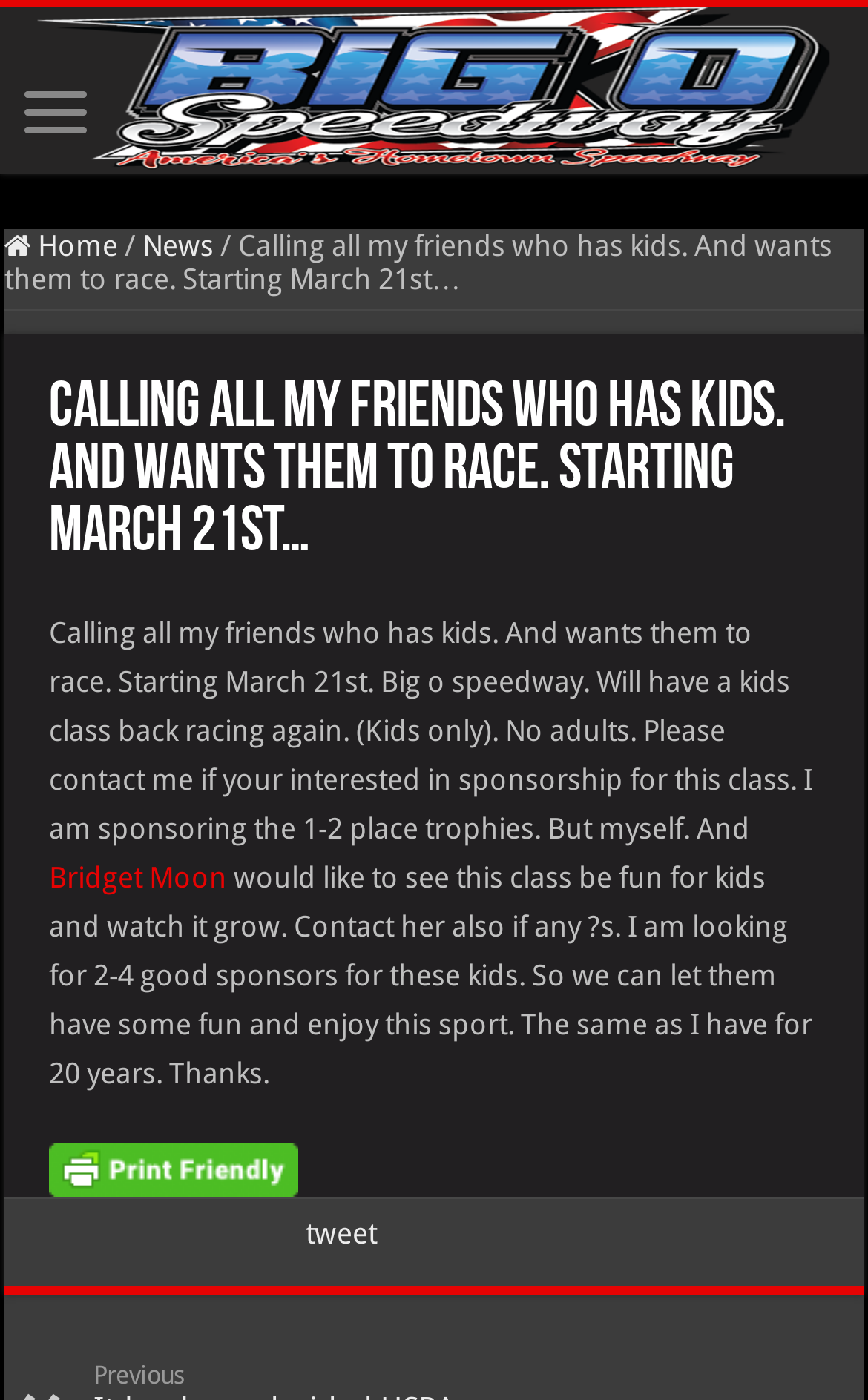Give a one-word or short phrase answer to the question: 
What is the purpose of the kids class?

For kids to have fun